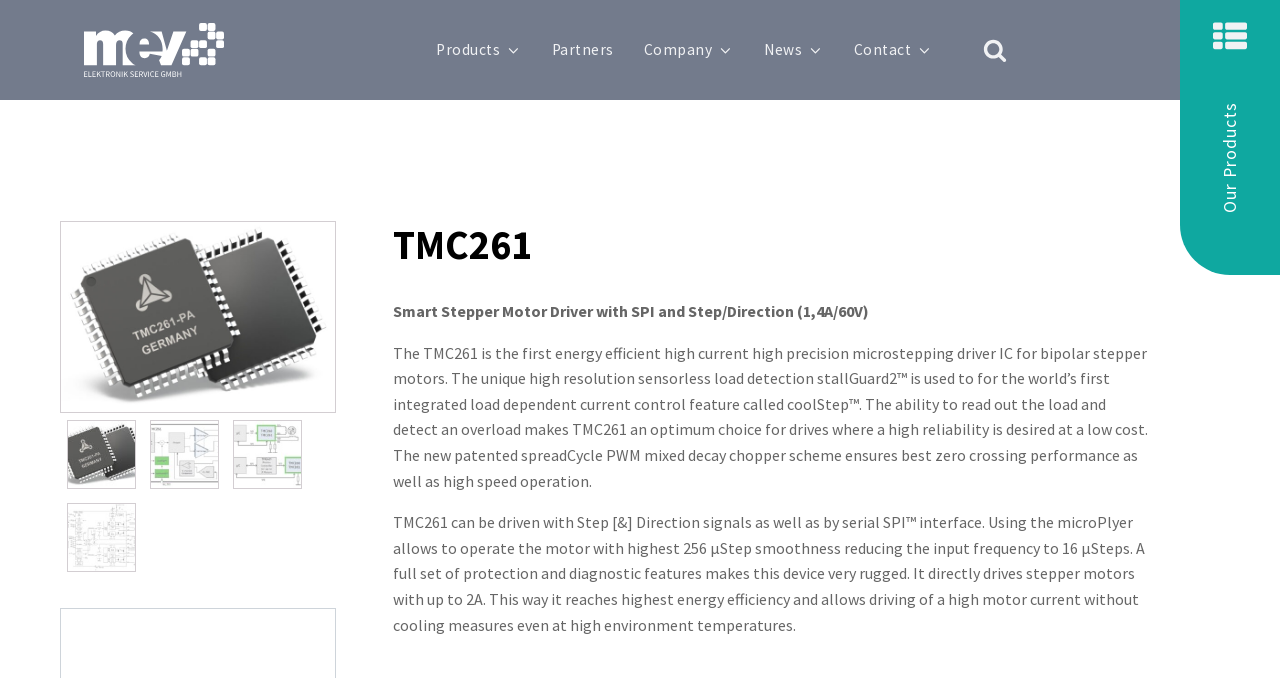What is the maximum current that the TMC261 can drive?
Based on the image, answer the question with as much detail as possible.

The StaticText element mentions that the TMC261 can directly drive stepper motors with up to 2A, which indicates the maximum current it can handle.